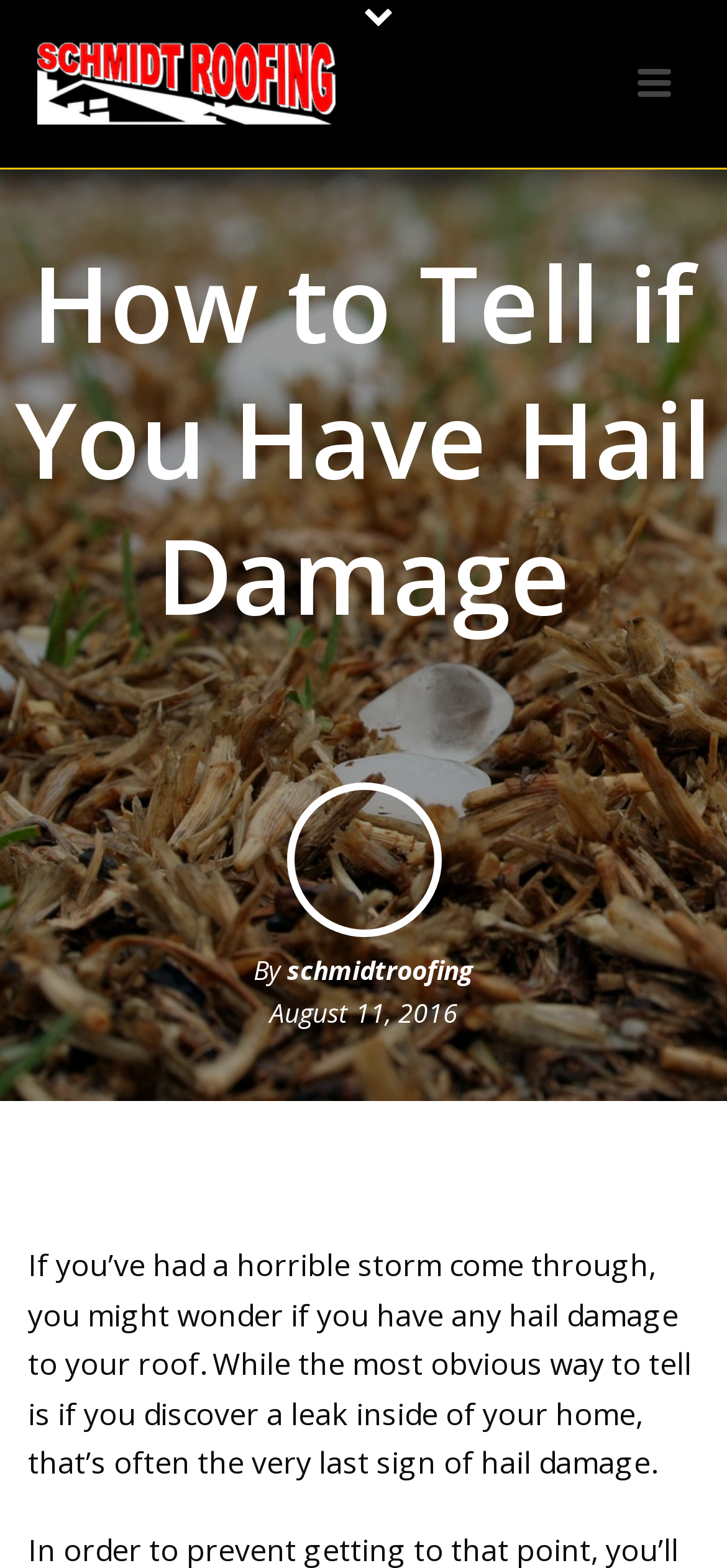What is the topic of the article?
Provide a short answer using one word or a brief phrase based on the image.

Hail damage to roof